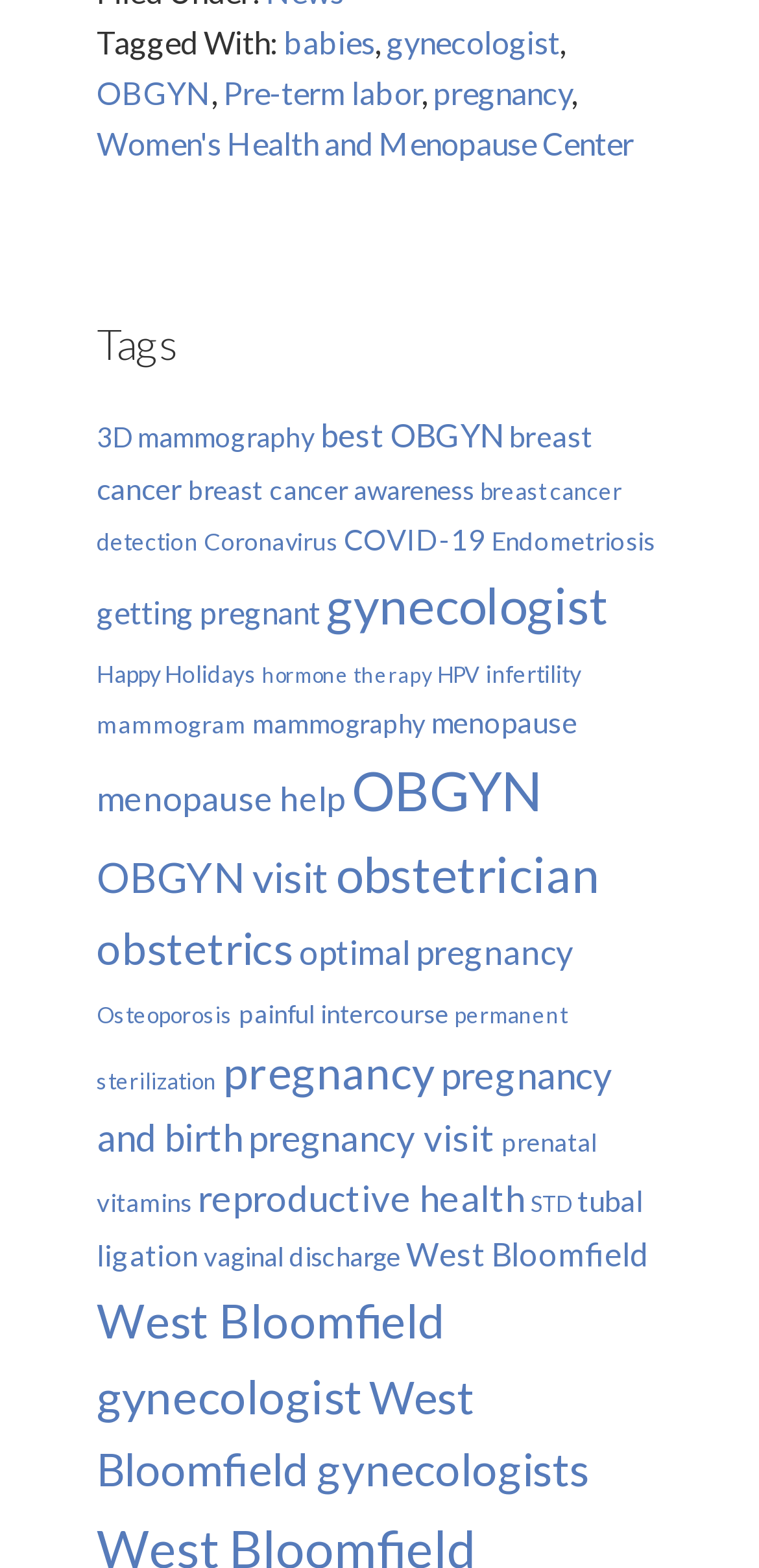Please determine the bounding box coordinates of the element's region to click for the following instruction: "Learn about 'breast cancer detection'".

[0.127, 0.304, 0.819, 0.354]